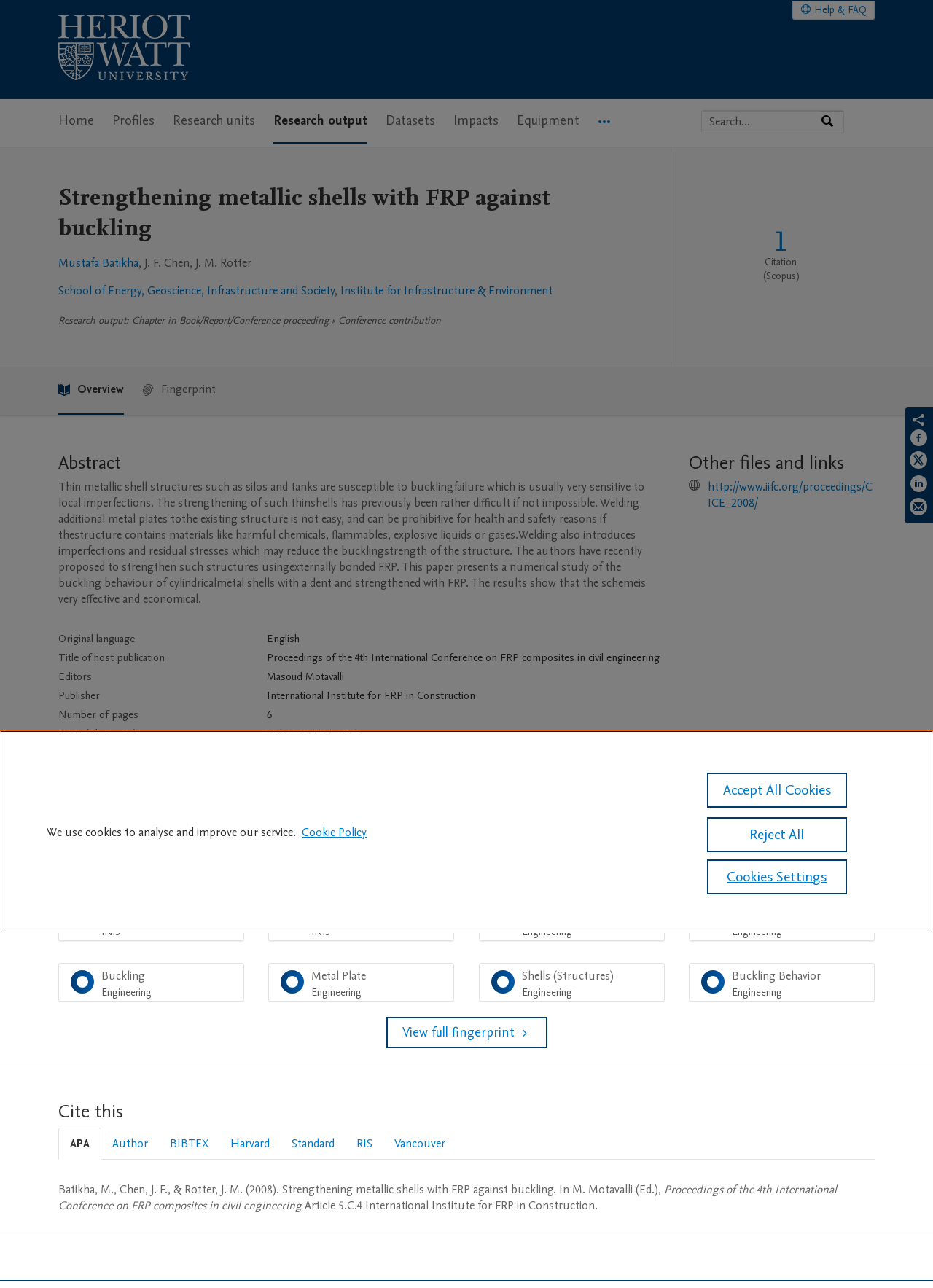Identify the bounding box coordinates for the region of the element that should be clicked to carry out the instruction: "Check the fingerprint". The bounding box coordinates should be four float numbers between 0 and 1, i.e., [left, top, right, bottom].

[0.062, 0.643, 0.93, 0.669]